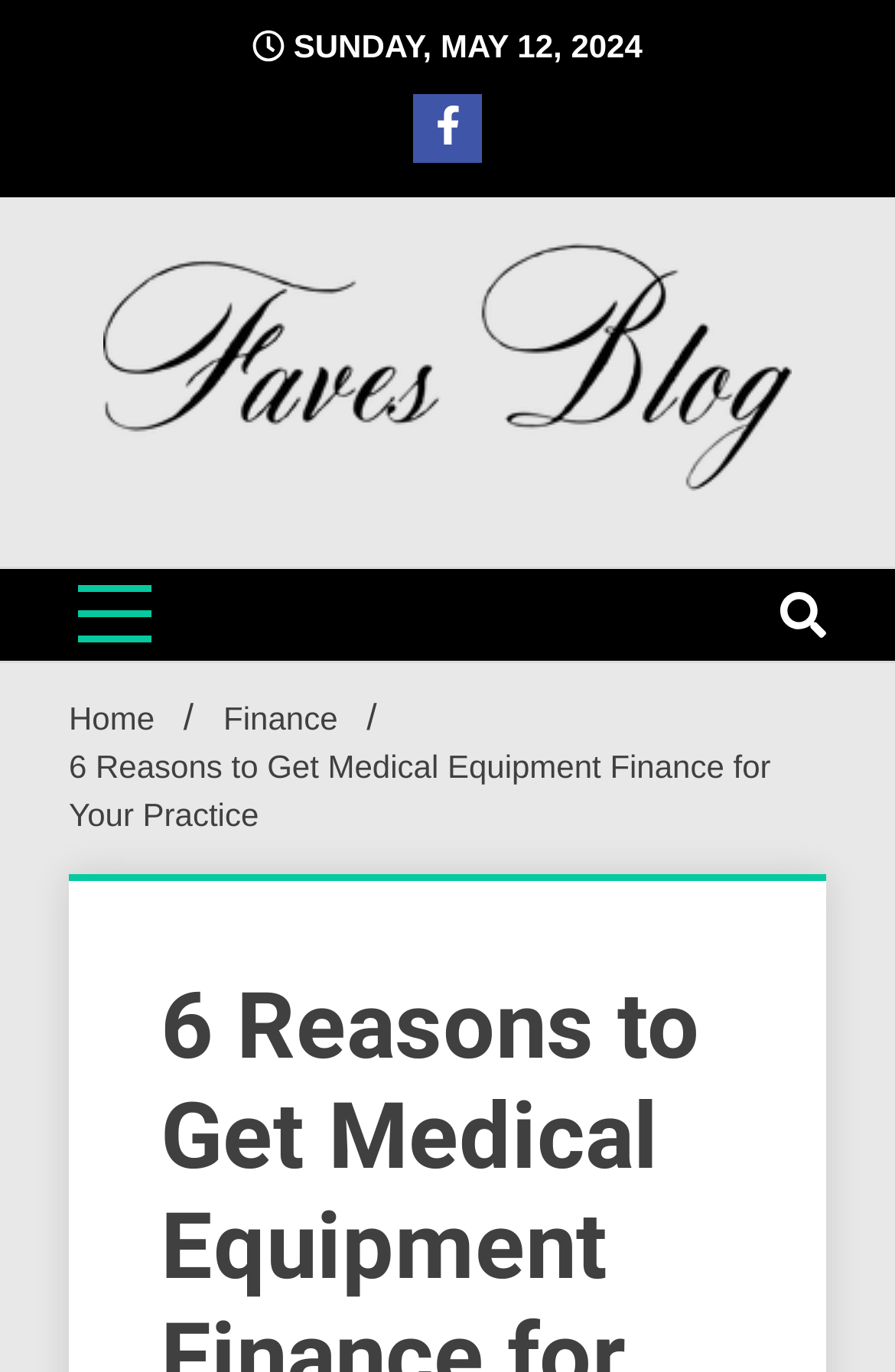How many buttons are there on the webpage?
Answer the question in as much detail as possible.

I counted the number of button elements on the webpage and found two buttons, one located near the top and another near the bottom.